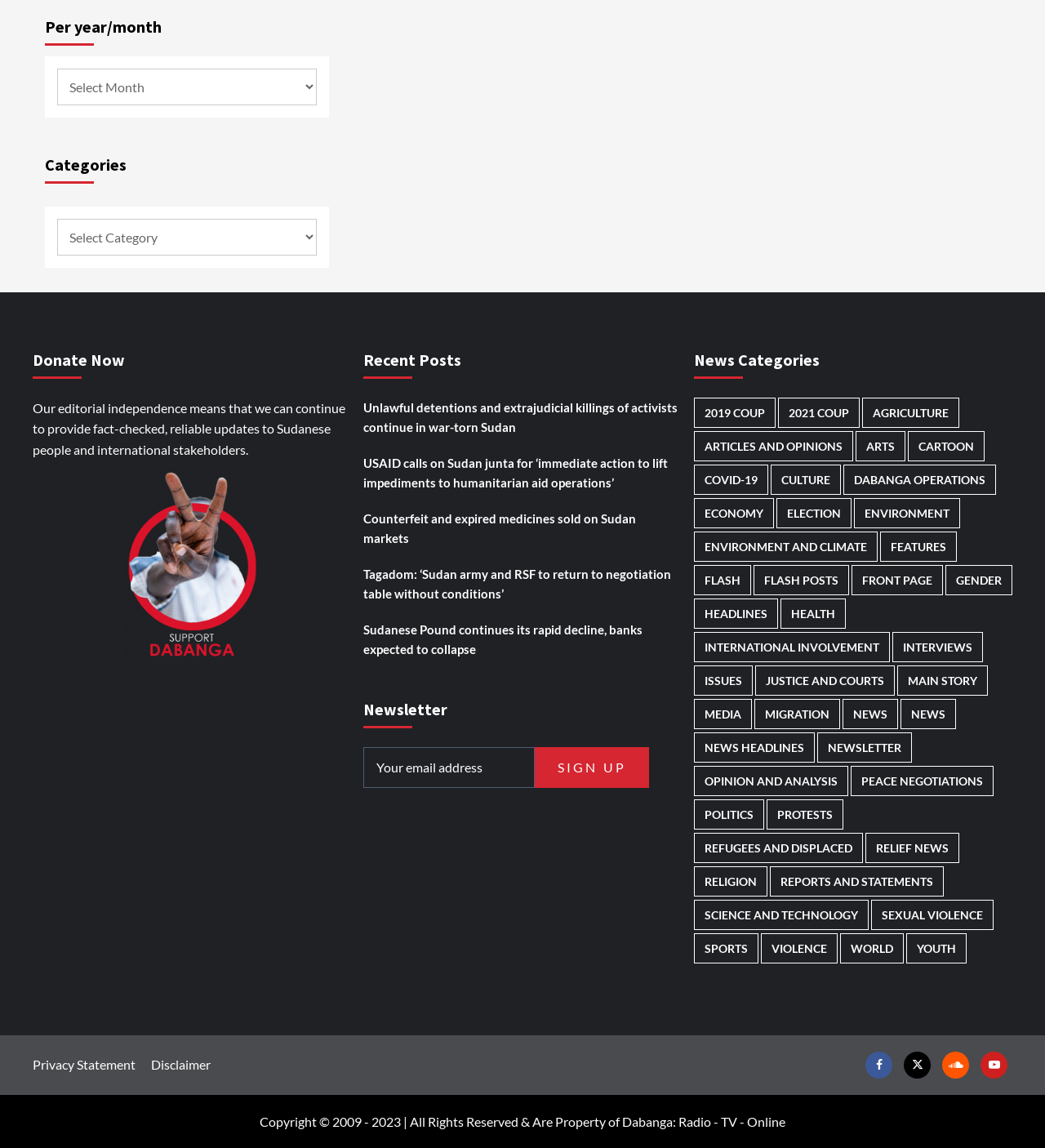Find the bounding box coordinates for the element that must be clicked to complete the instruction: "Read about unlawful detentions and extrajudicial killings of activists in Sudan". The coordinates should be four float numbers between 0 and 1, indicated as [left, top, right, bottom].

[0.348, 0.346, 0.652, 0.391]